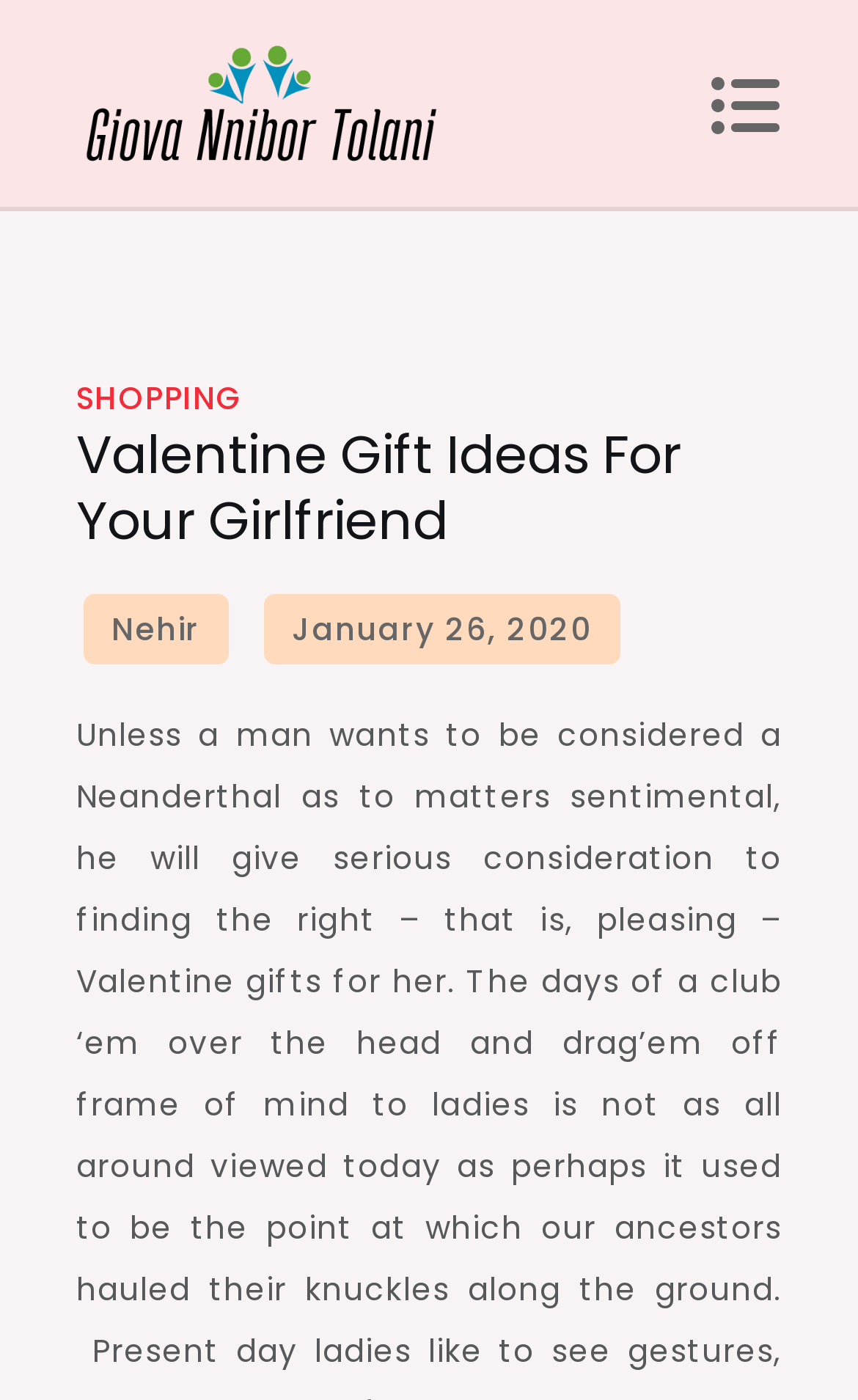Reply to the question with a brief word or phrase: What is the purpose of the button with the icon ''?

Search